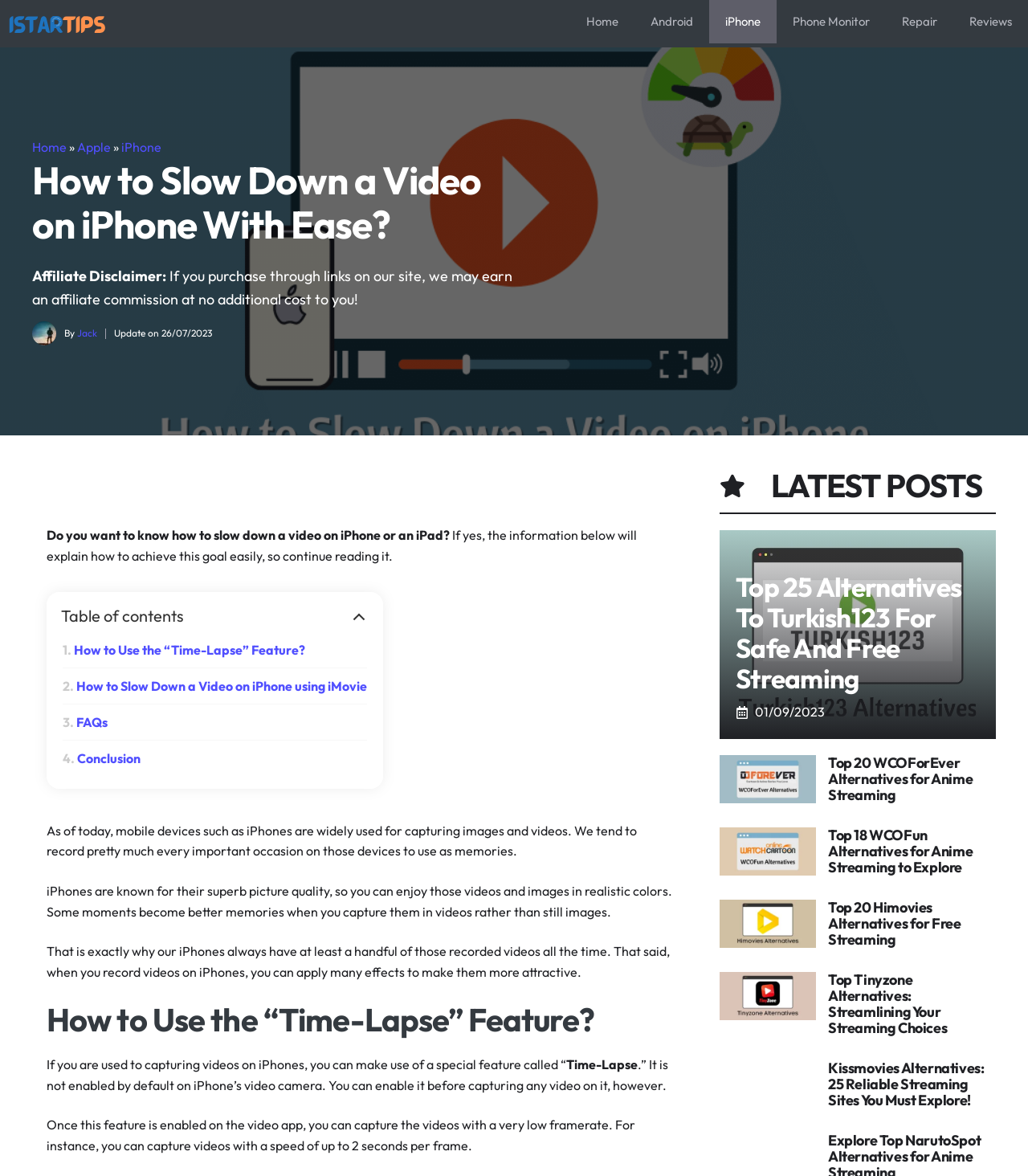Please determine the main heading text of this webpage.

How to Slow Down a Video on iPhone With Ease?